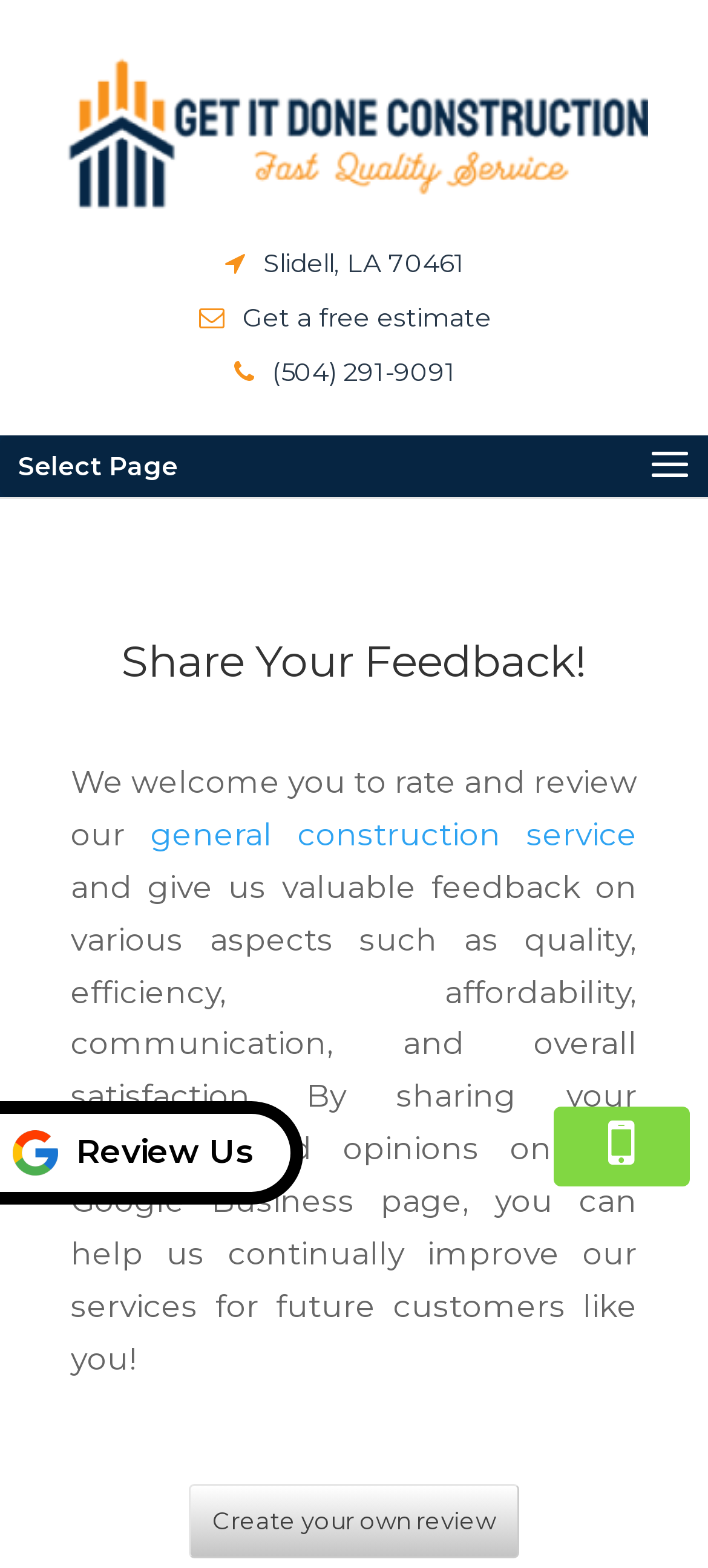Please find the main title text of this webpage.

Share Your Feedback!